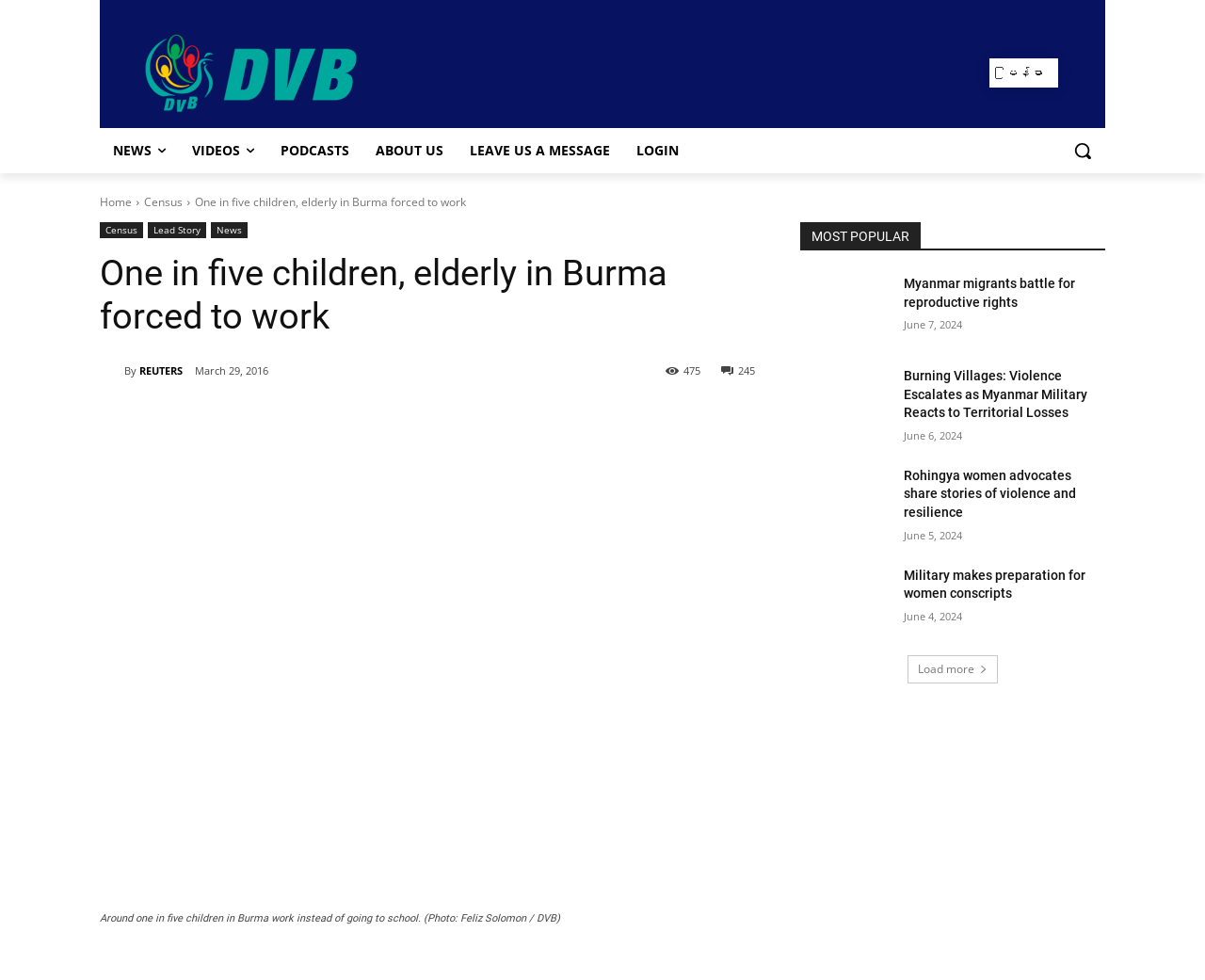How many children in Burma work instead of going to school?
From the image, respond using a single word or phrase.

One in five